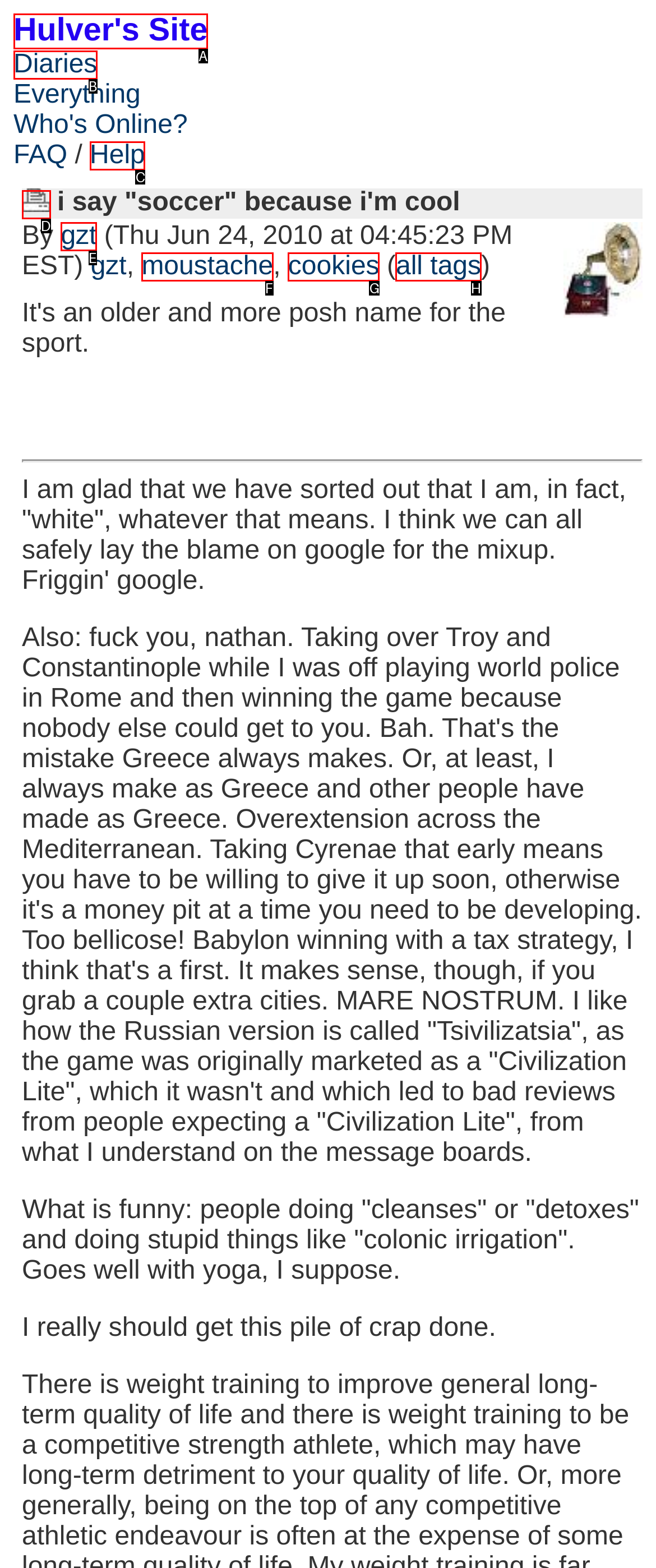Select the letter that corresponds to the UI element described as: alt="Print Story"
Answer by providing the letter from the given choices.

D